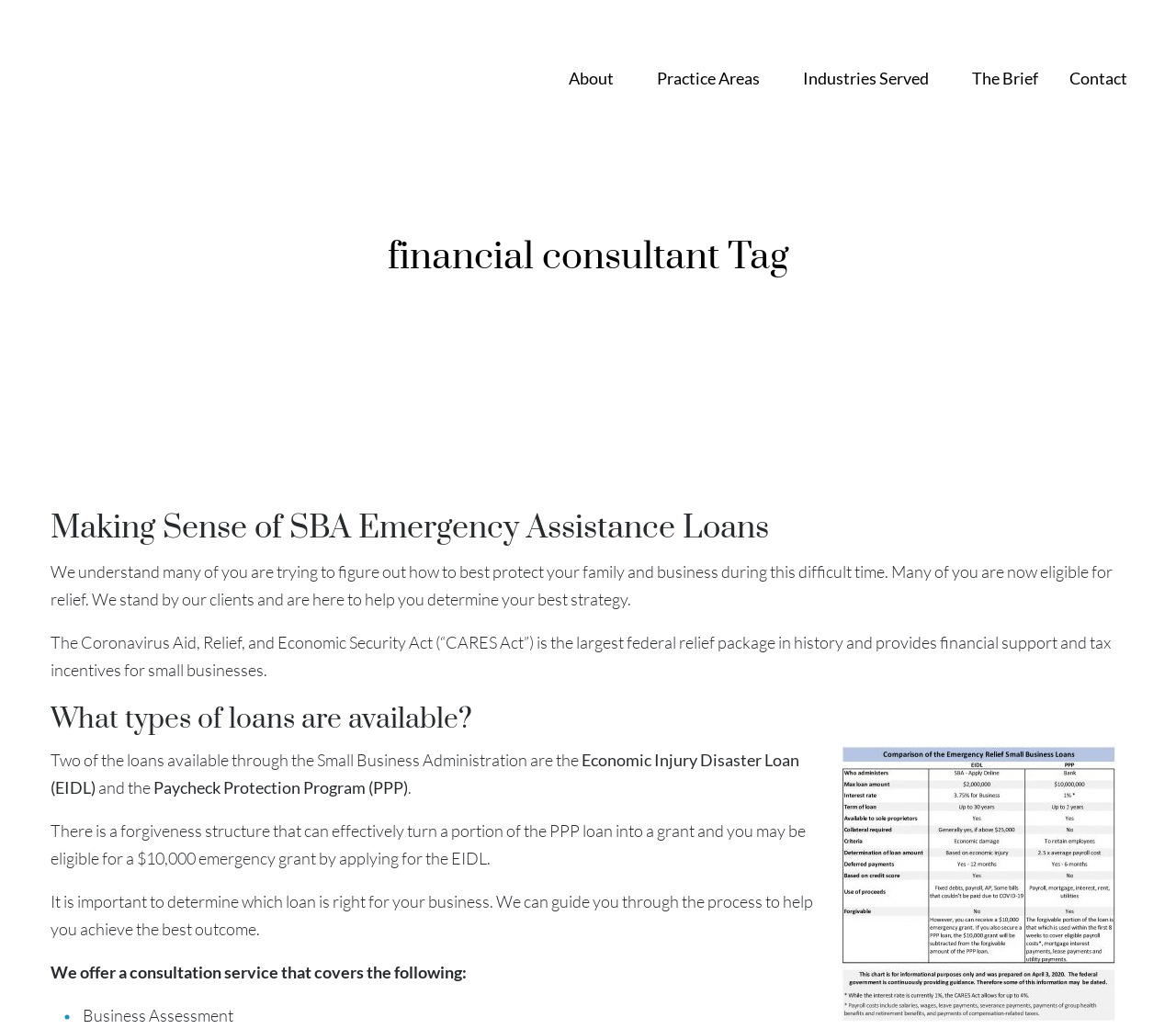Identify the main heading of the webpage and provide its text content.

financial consultant Tag